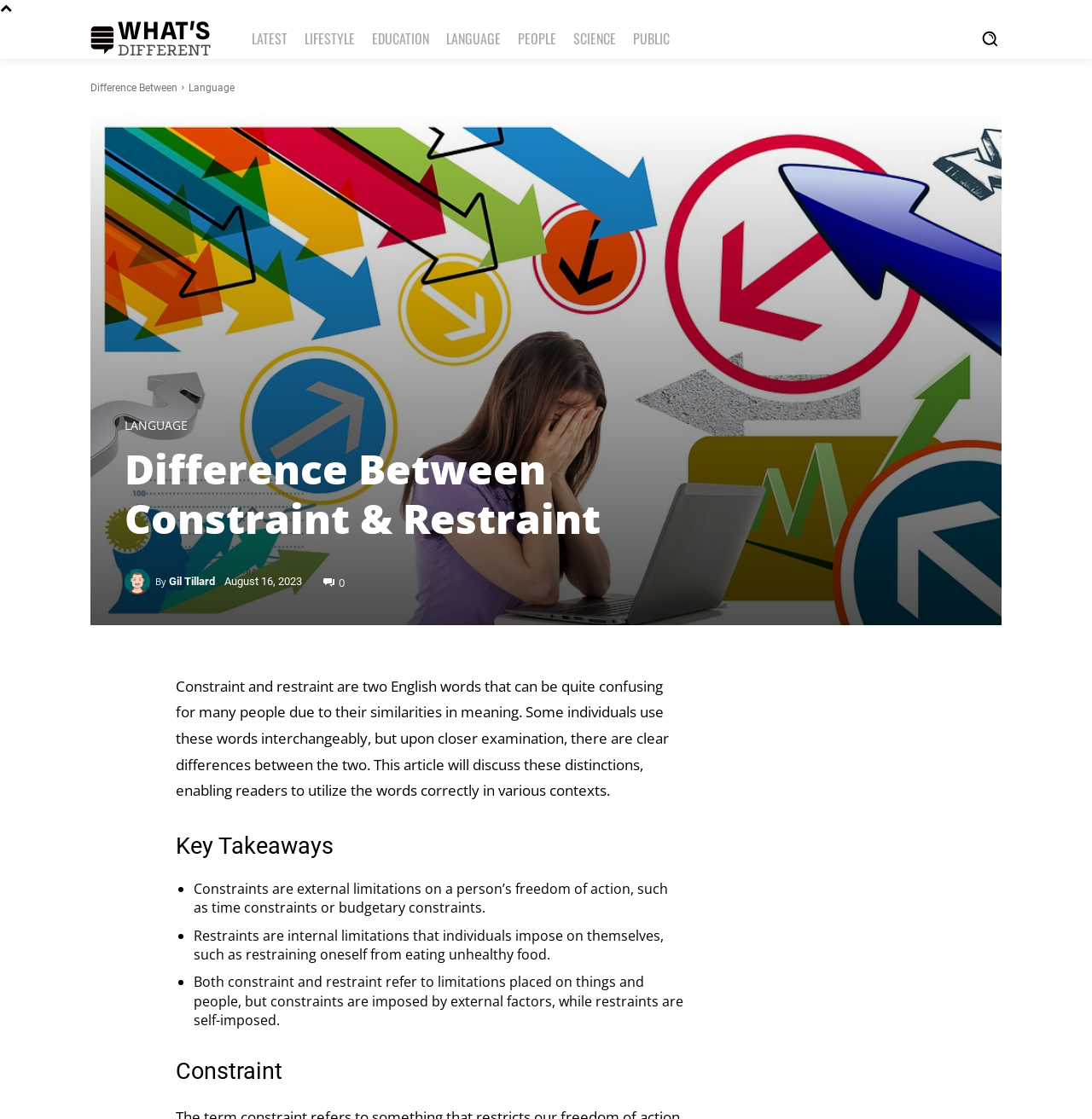Please provide a detailed answer to the question below based on the screenshot: 
What are the key takeaways from this article?

The article highlights three key points: constraints are external limitations, restraints are internal limitations, and both refer to limitations placed on things and people, but with different sources of imposition.